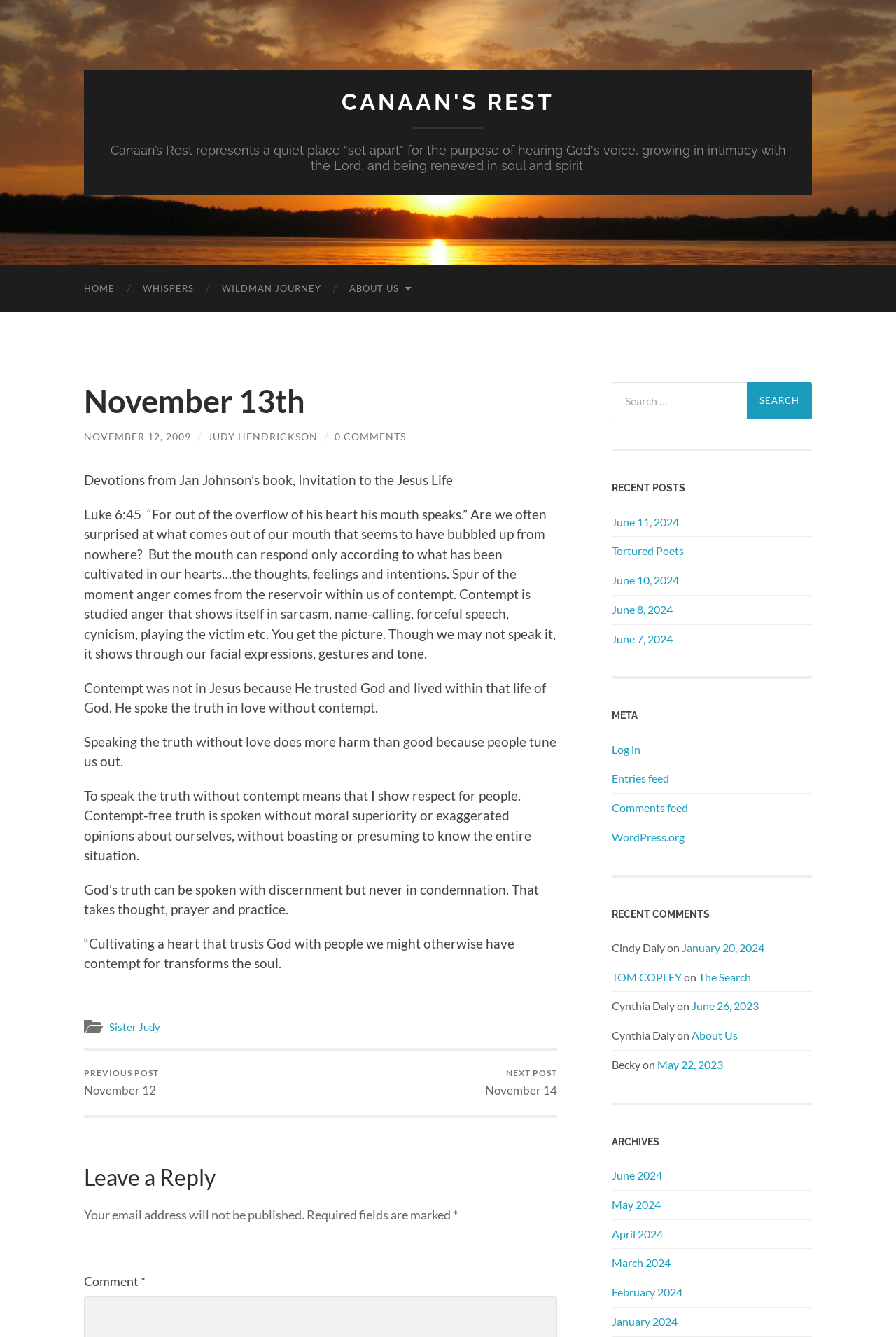Please answer the following question using a single word or phrase: 
What are the recent posts listed on the webpage?

June 11, 2024, Tortured Poets, June 10, 2024, etc.